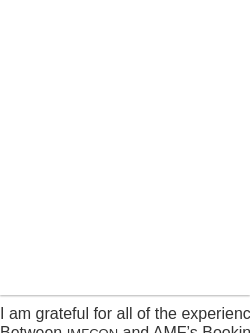Based on what you see in the screenshot, provide a thorough answer to this question: What roles does the individual play in the music community?

The caption highlights the individual's involvement in a program, presumably linked to music education, and mentions their participation in IMFCON and AMF's Booking Panel, indicating that they play both student and teacher roles in the music community.